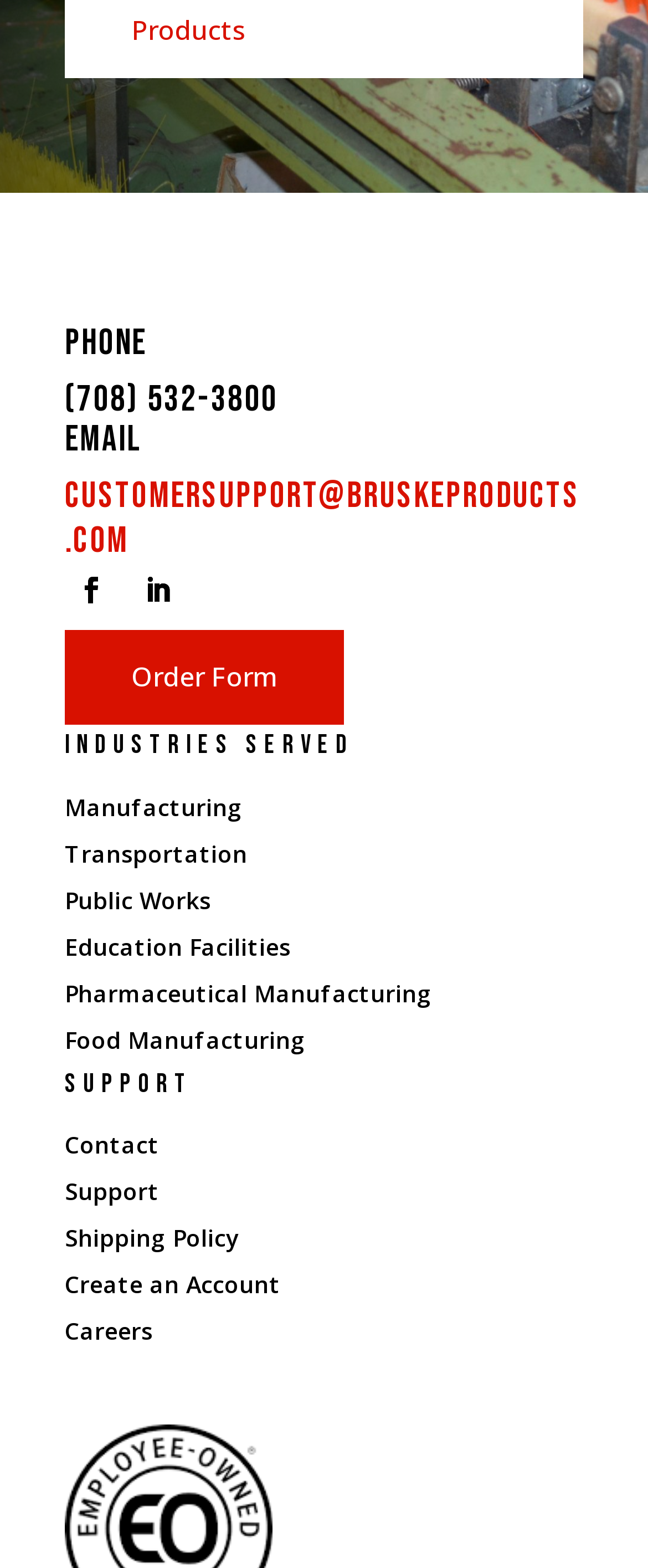Determine the bounding box coordinates of the region I should click to achieve the following instruction: "Create an account". Ensure the bounding box coordinates are four float numbers between 0 and 1, i.e., [left, top, right, bottom].

[0.1, 0.809, 0.433, 0.829]